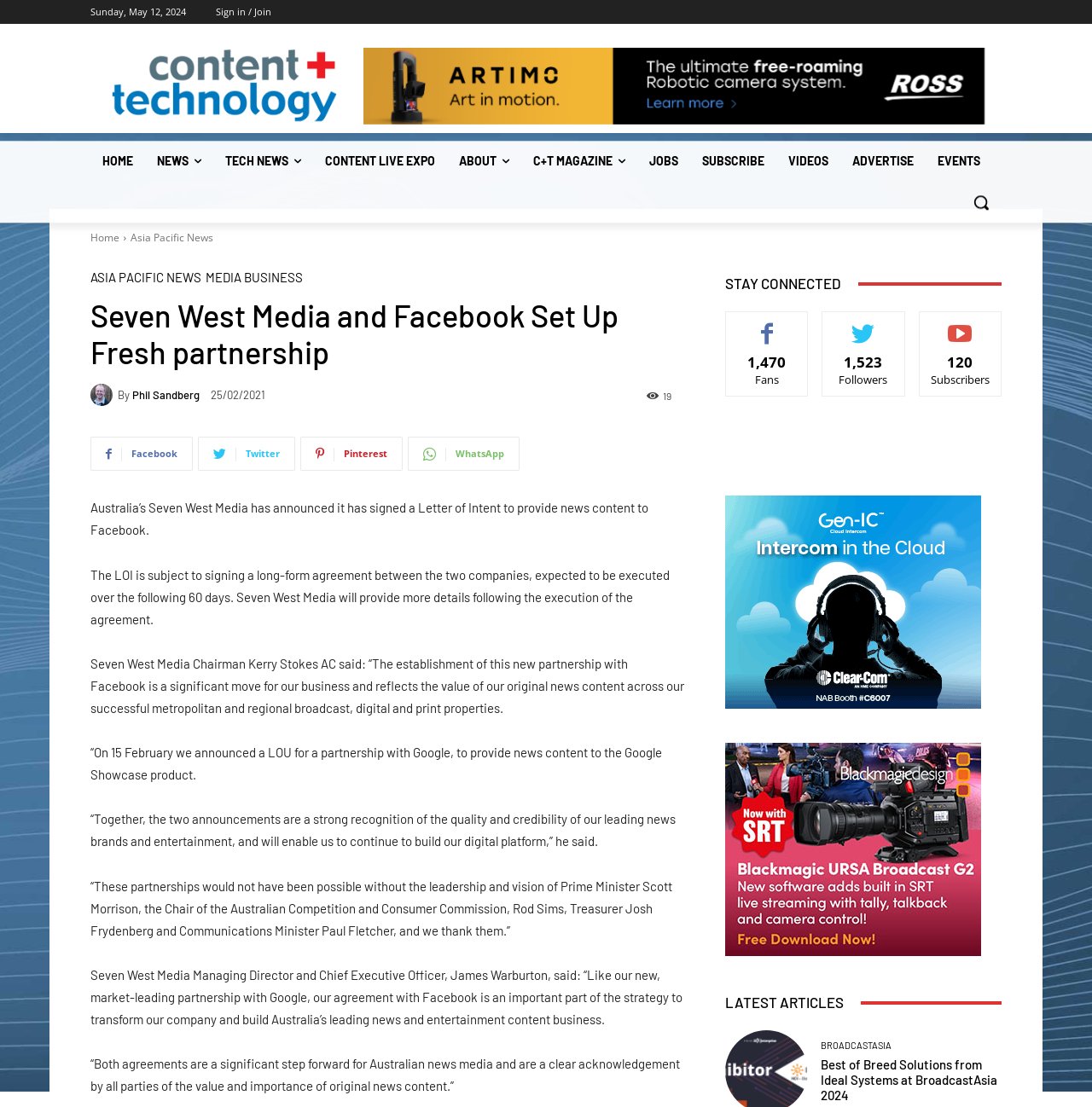Extract the main title from the webpage.

Seven West Media and Facebook Set Up Fresh partnership